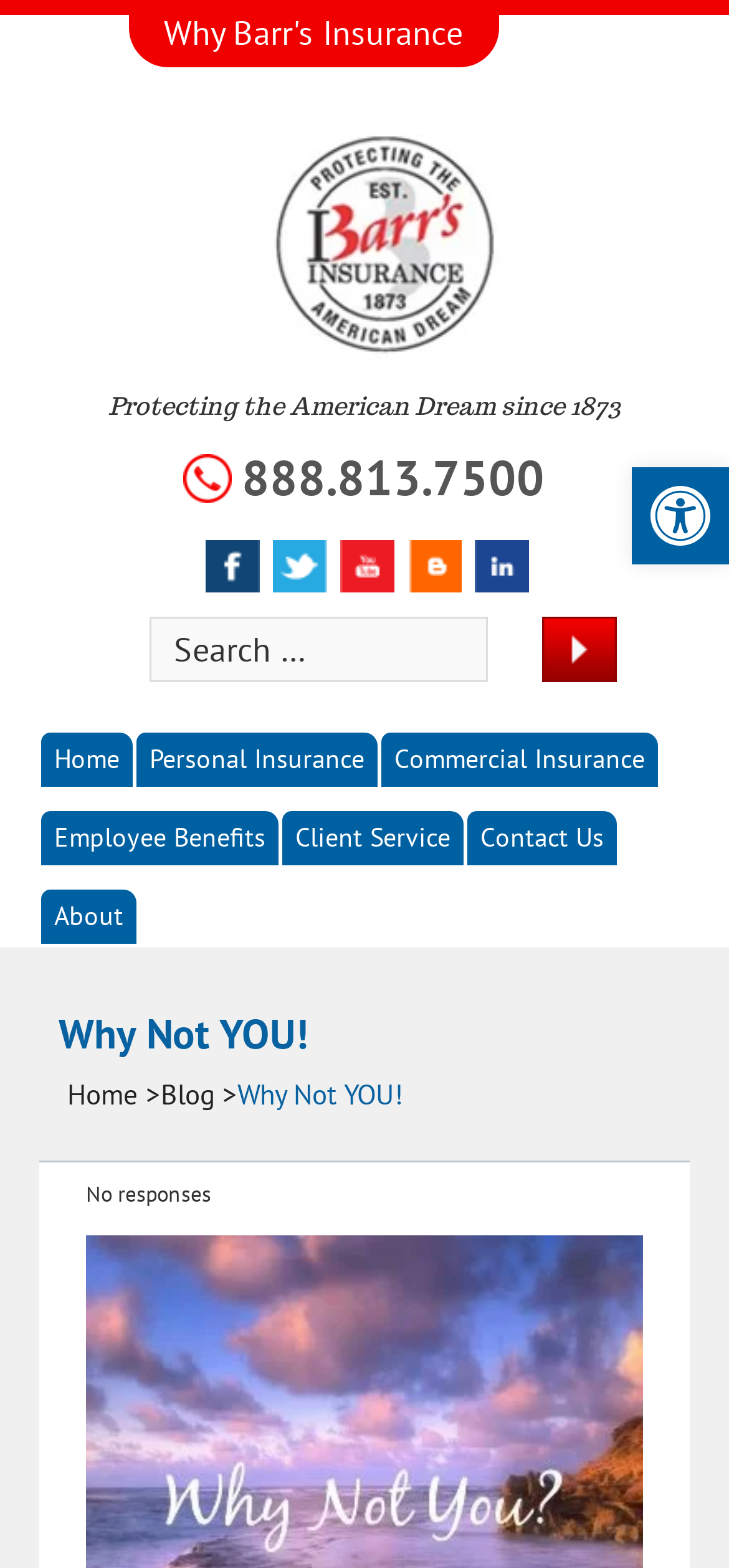What is the phone number to contact?
Could you answer the question with a detailed and thorough explanation?

I found the phone number by examining the link element with the text '888.813.7500' which is located in the top section of the webpage, suggesting that it is a contact phone number.